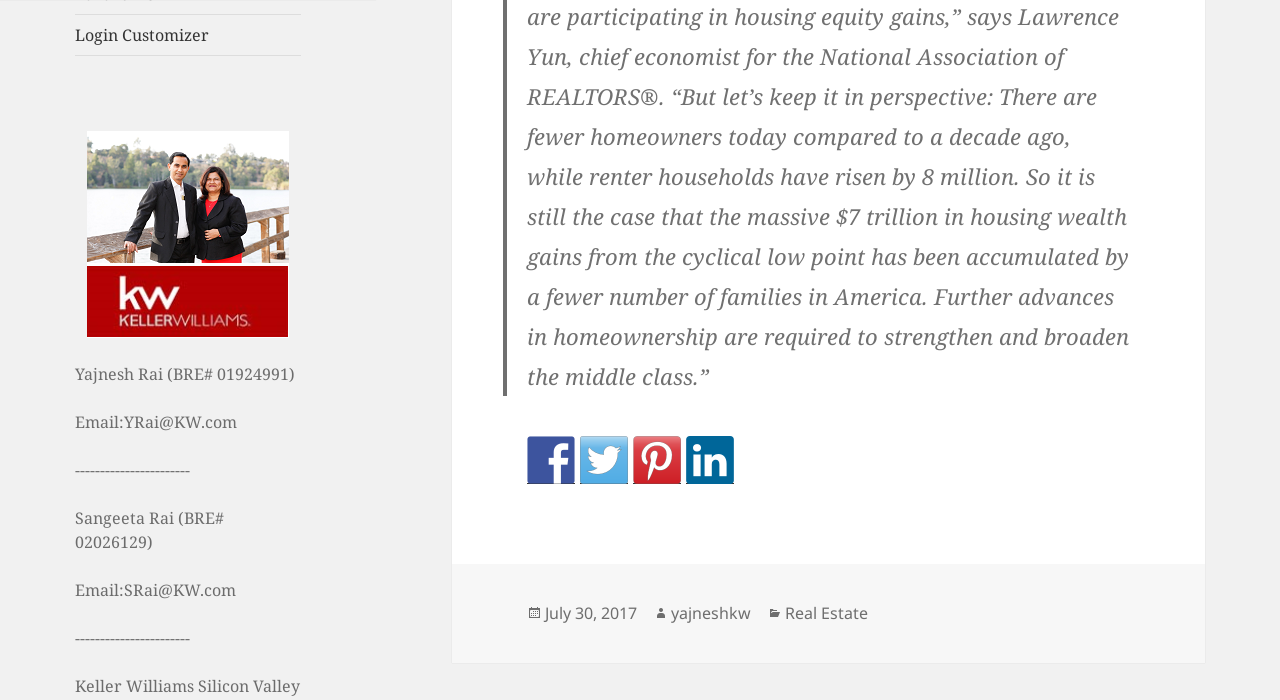Please identify the bounding box coordinates of the element I need to click to follow this instruction: "Check the post date".

[0.426, 0.861, 0.498, 0.893]